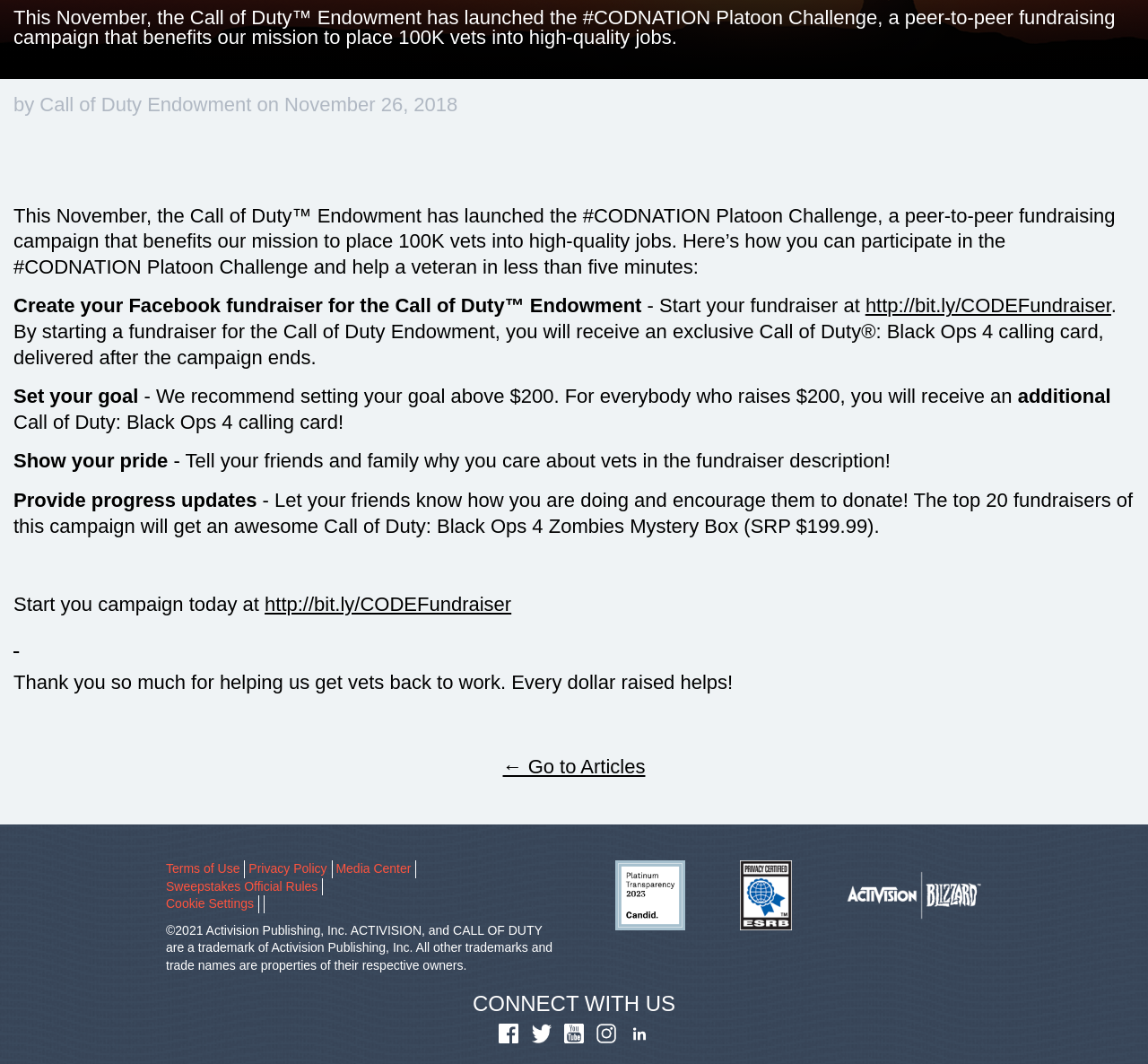Highlight the bounding box of the UI element that corresponds to this description: "aria-label="Visit Activision Website"".

[0.738, 0.809, 0.855, 0.874]